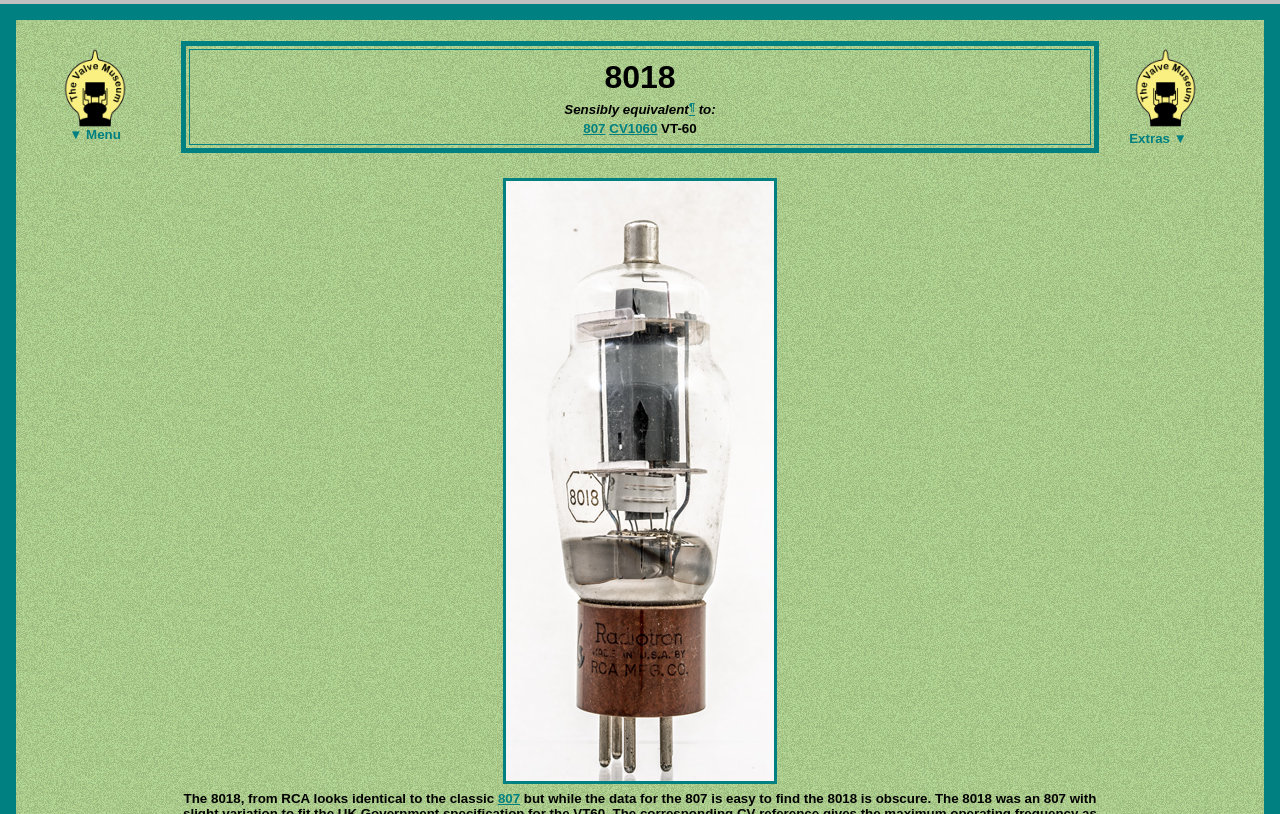Based on the image, provide a detailed response to the question:
What is the layout of the webpage?

The webpage uses a table-based layout, with multiple tables and table cells organizing the content. The tables are used to structure the information about the valves, including the menu, equivalent valves, and additional information.